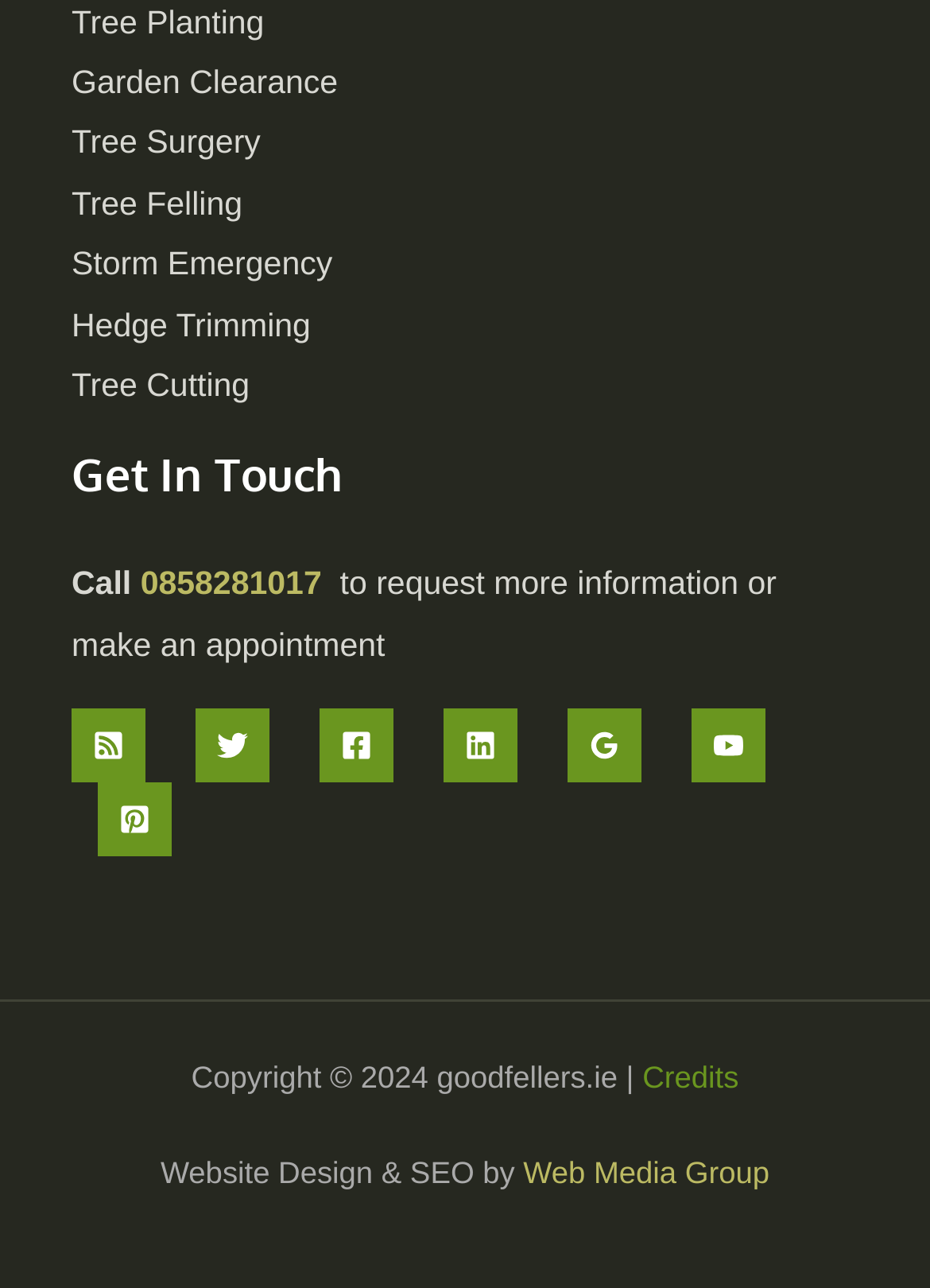Based on the provided description, "Purchasing dissertations", find the bounding box of the corresponding UI element in the screenshot.

None